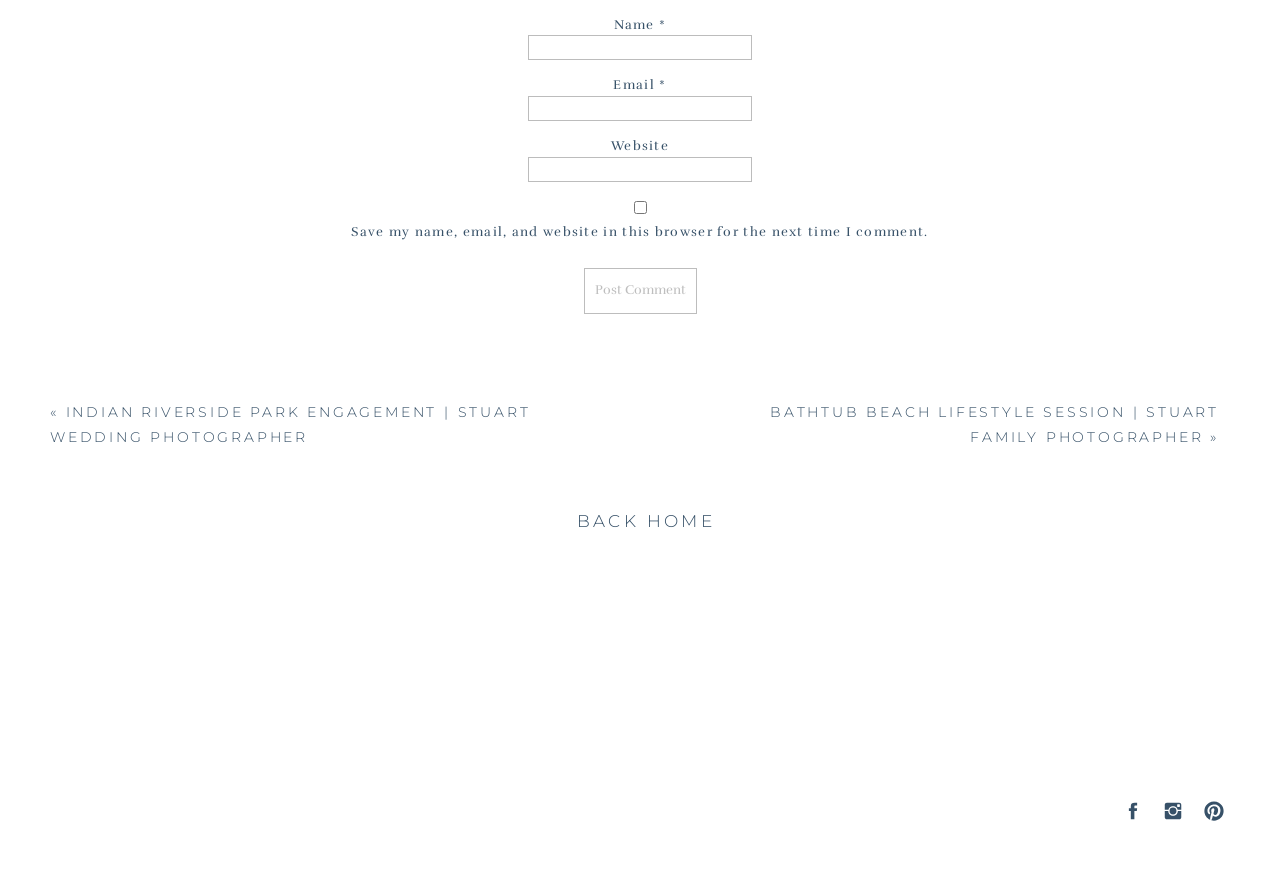Specify the bounding box coordinates of the area that needs to be clicked to achieve the following instruction: "Input your email".

[0.412, 0.109, 0.588, 0.138]